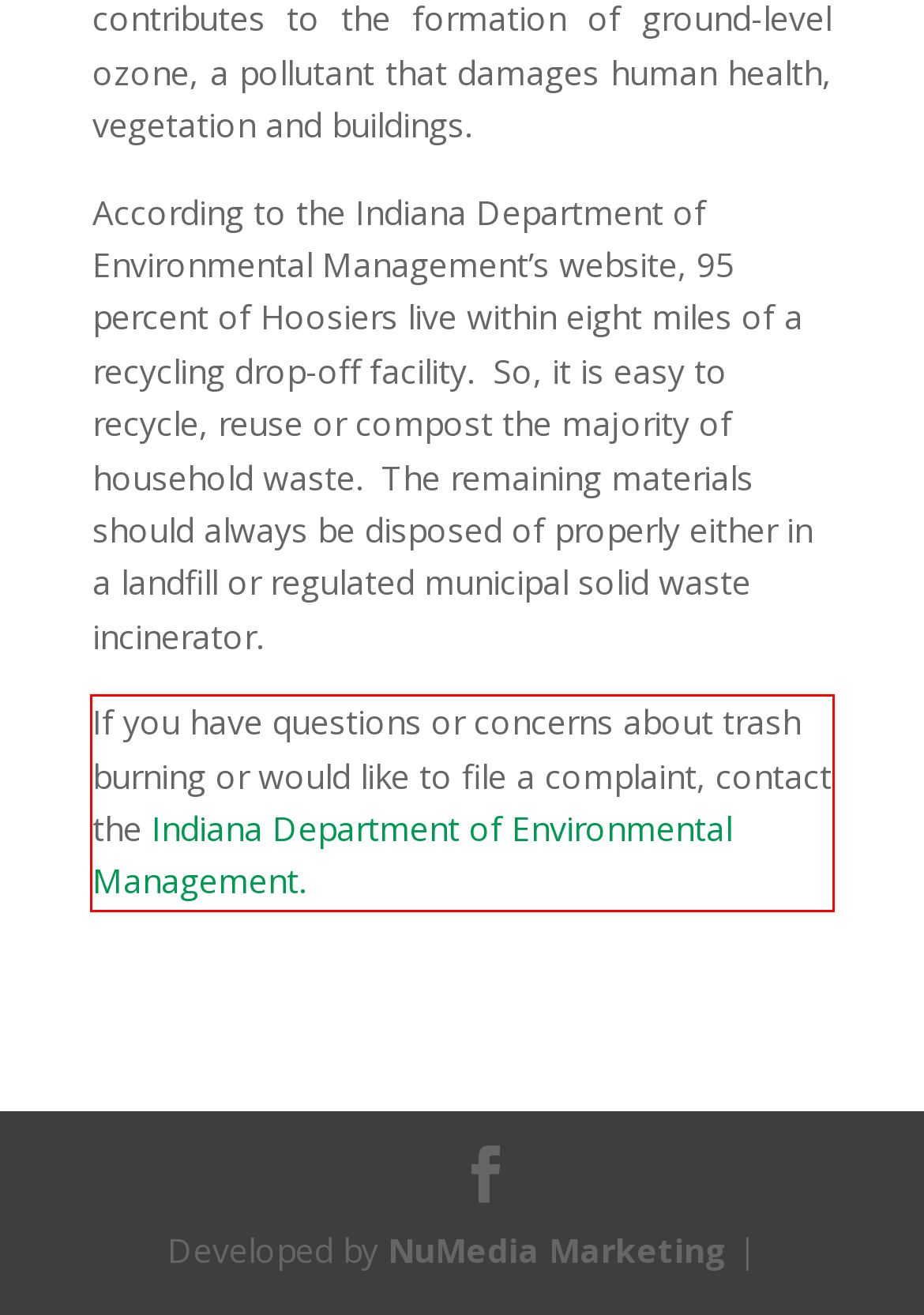Please extract the text content within the red bounding box on the webpage screenshot using OCR.

If you have questions or concerns about trash burning or would like to file a complaint, contact the Indiana Department of Environmental Management.